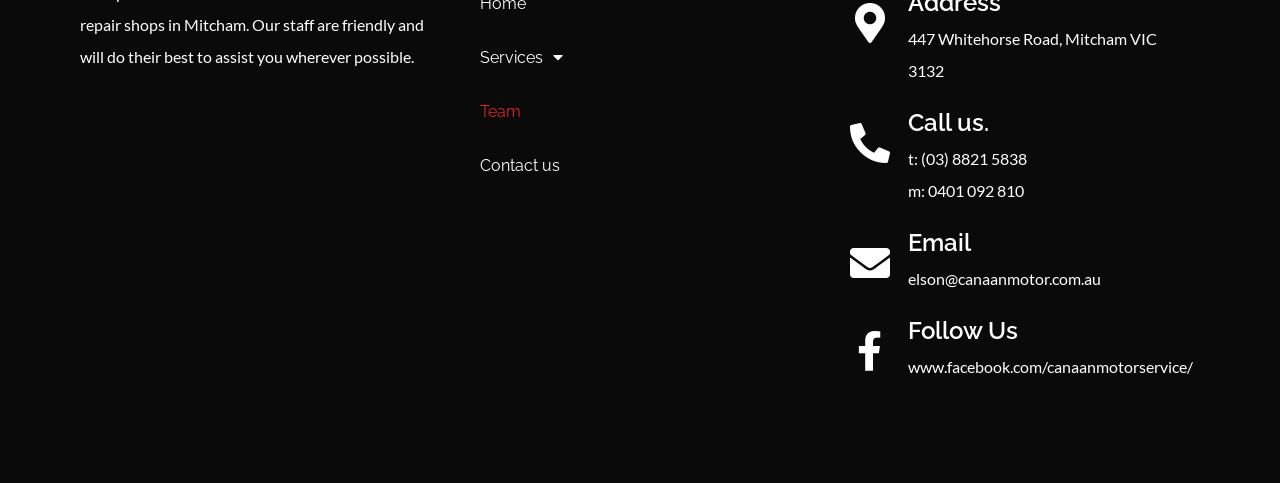Please identify the bounding box coordinates of the area I need to click to accomplish the following instruction: "Contact us".

[0.359, 0.288, 0.641, 0.4]